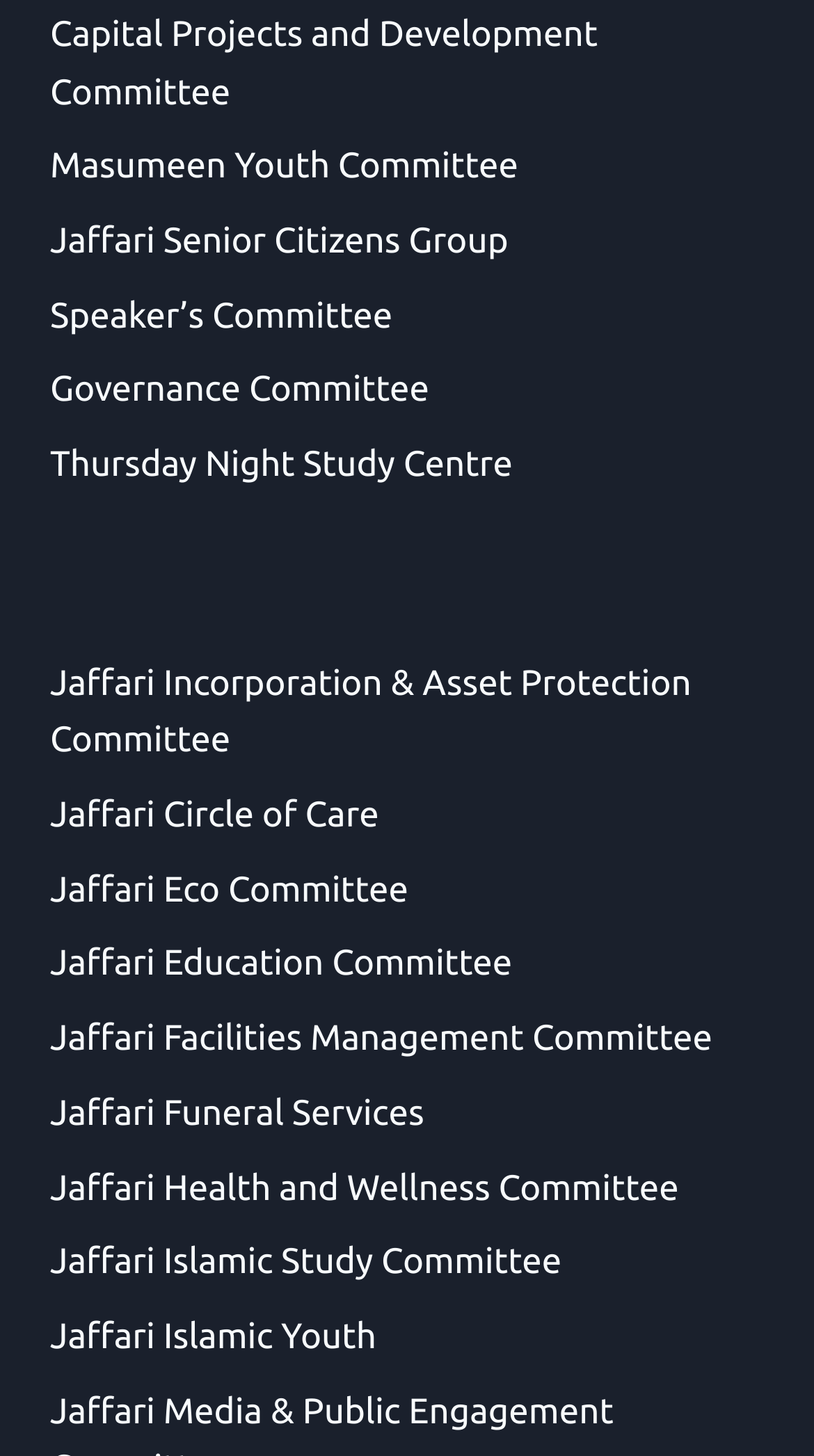Provide the bounding box coordinates in the format (top-left x, top-left y, bottom-right x, bottom-right y). All values are floating point numbers between 0 and 1. Determine the bounding box coordinate of the UI element described as: Speaker’s Committee

[0.062, 0.197, 0.482, 0.236]